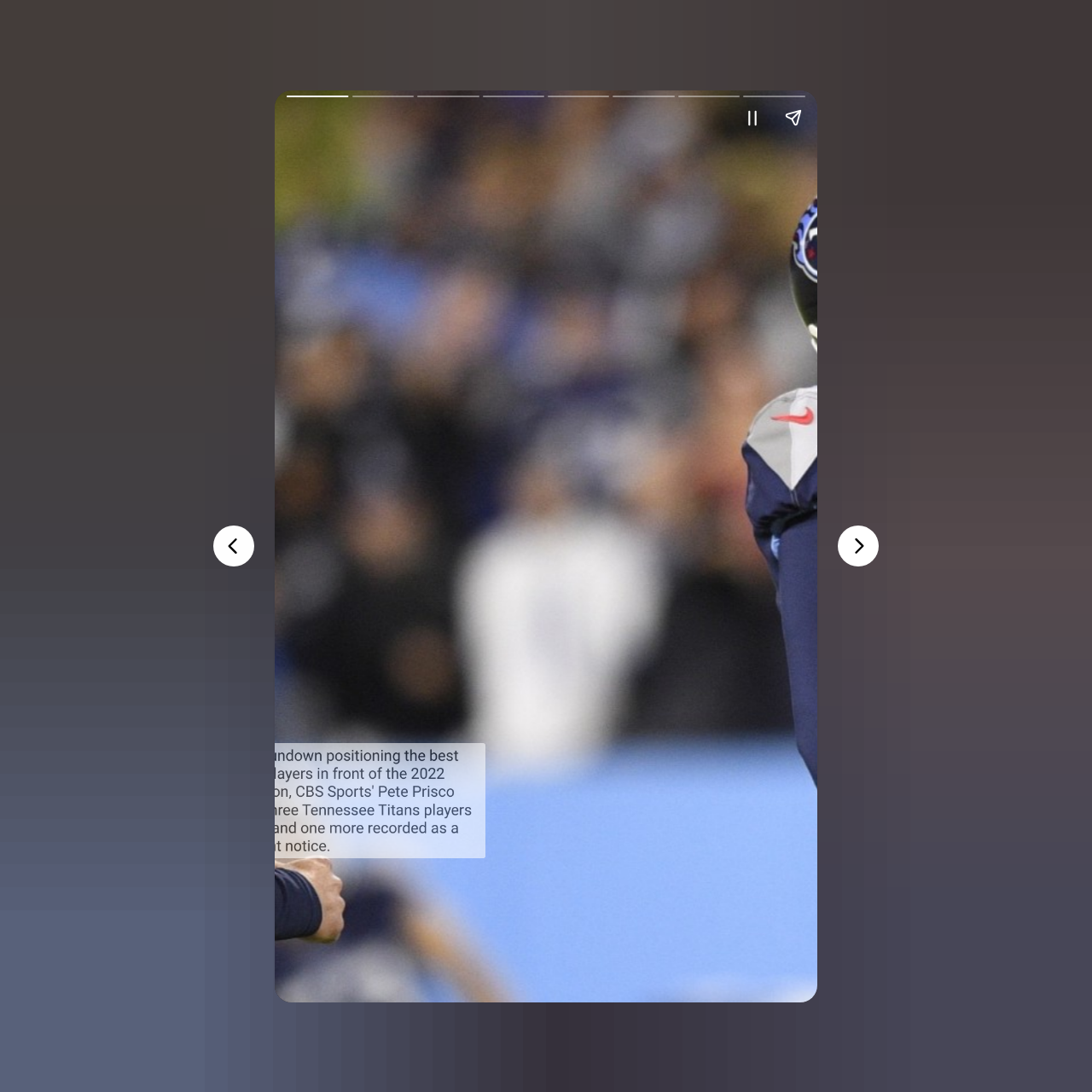Provide a brief response to the question below using one word or phrase:
What is the purpose of the 'Share story' button?

To share the article